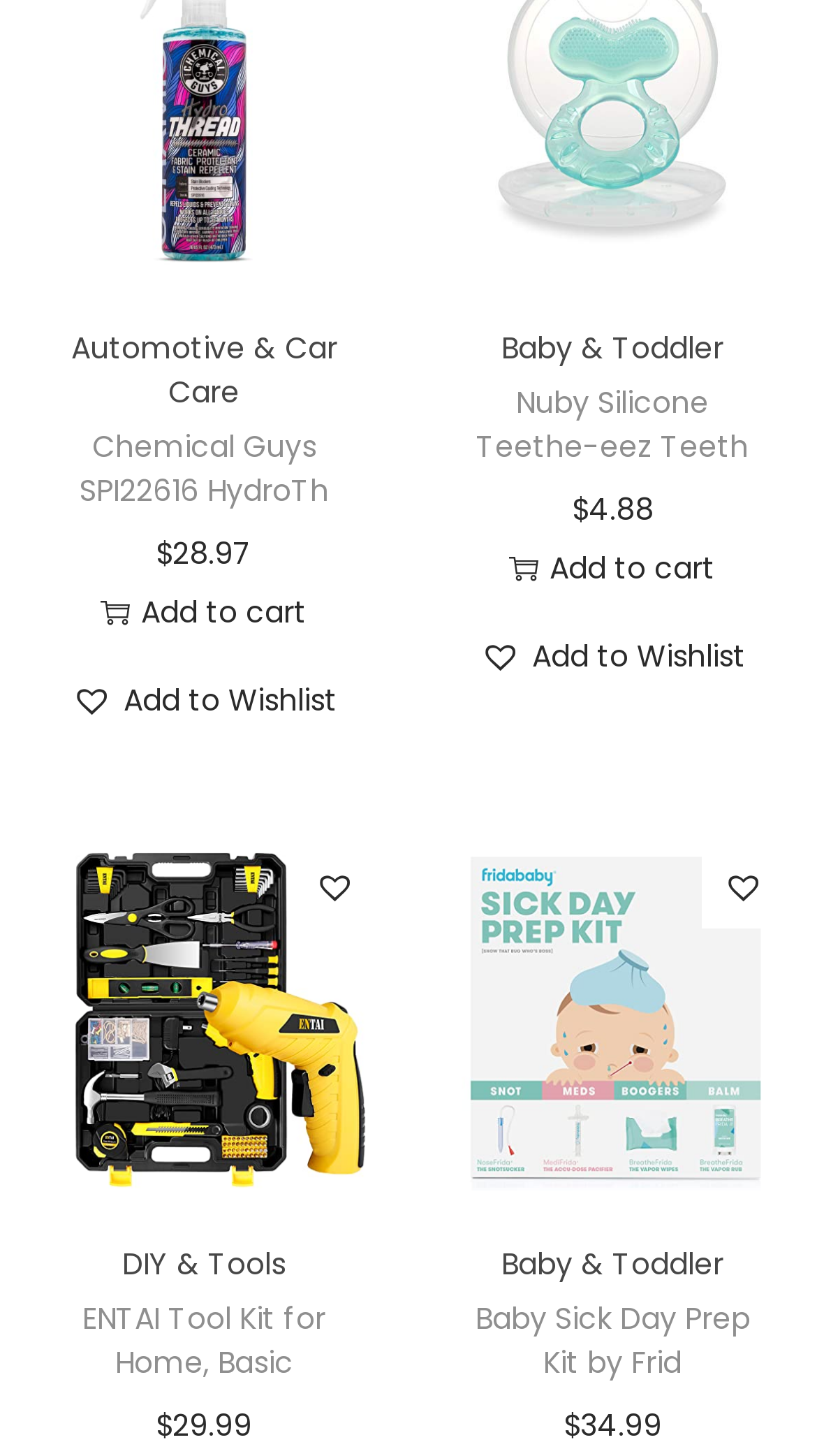Use the information in the screenshot to answer the question comprehensively: What is the category of the Nuby Silicone Teethe-eez Teeth product?

I found the category of the Nuby Silicone Teethe-eez Teeth product by looking at the link element with ID 788, which is located near the heading element with the product name. The category is displayed as a link with the text 'Baby & Toddler'.